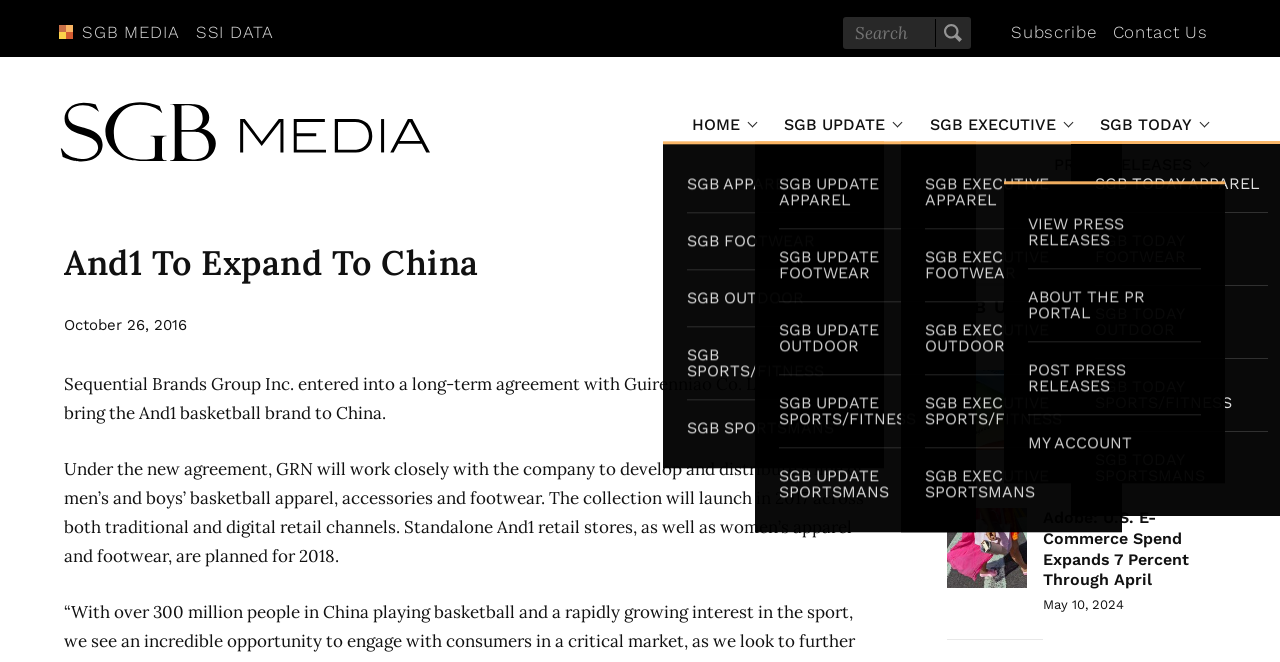Provide your answer to the question using just one word or phrase: What is the name of the company mentioned in the article 'Adobe: U.S. E-Commerce Spend Expands 7 Percent Through April'?

Adobe